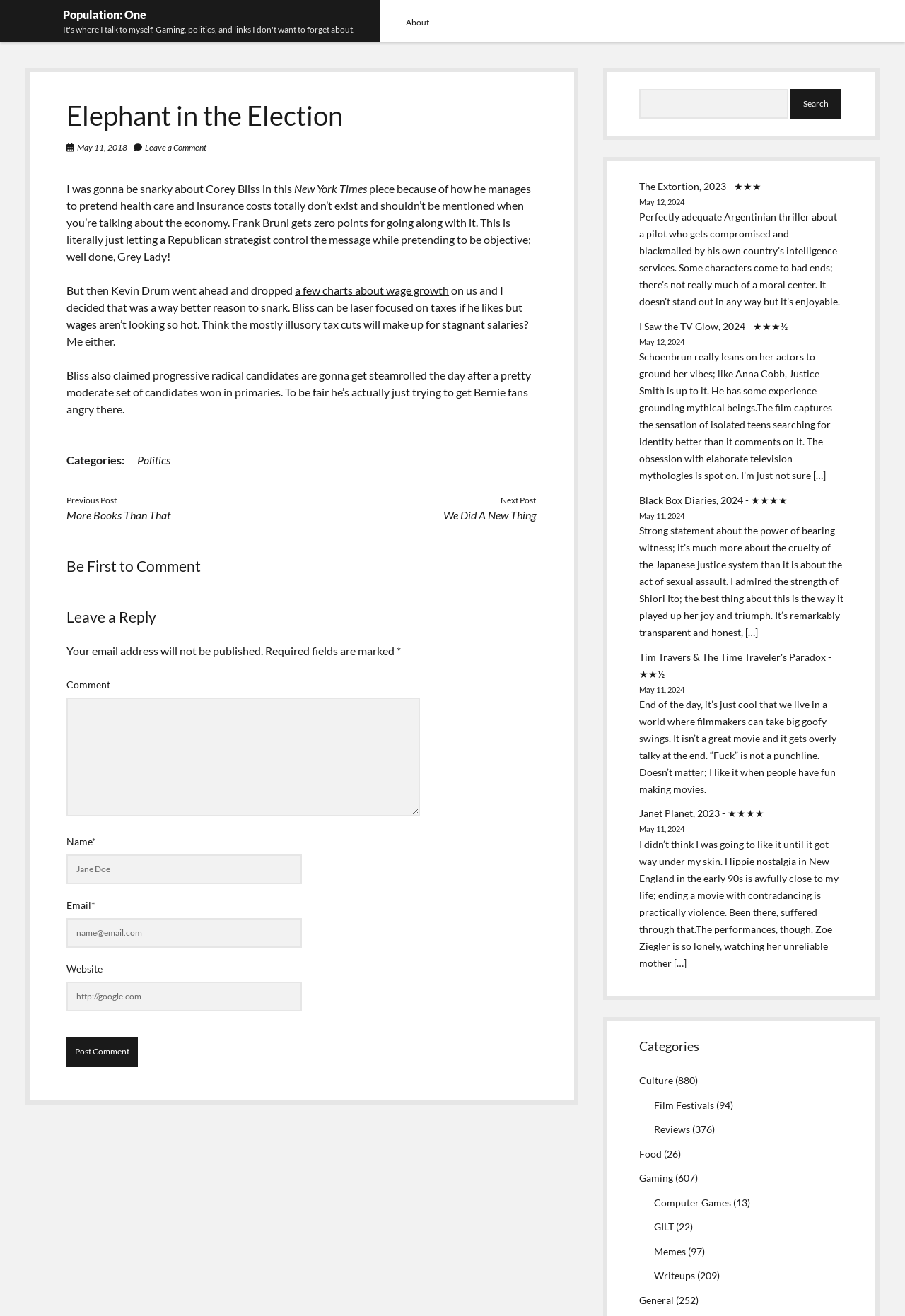Locate the bounding box of the UI element with the following description: "parent_node: Email* name="email" placeholder="name@email.com"".

[0.074, 0.698, 0.334, 0.72]